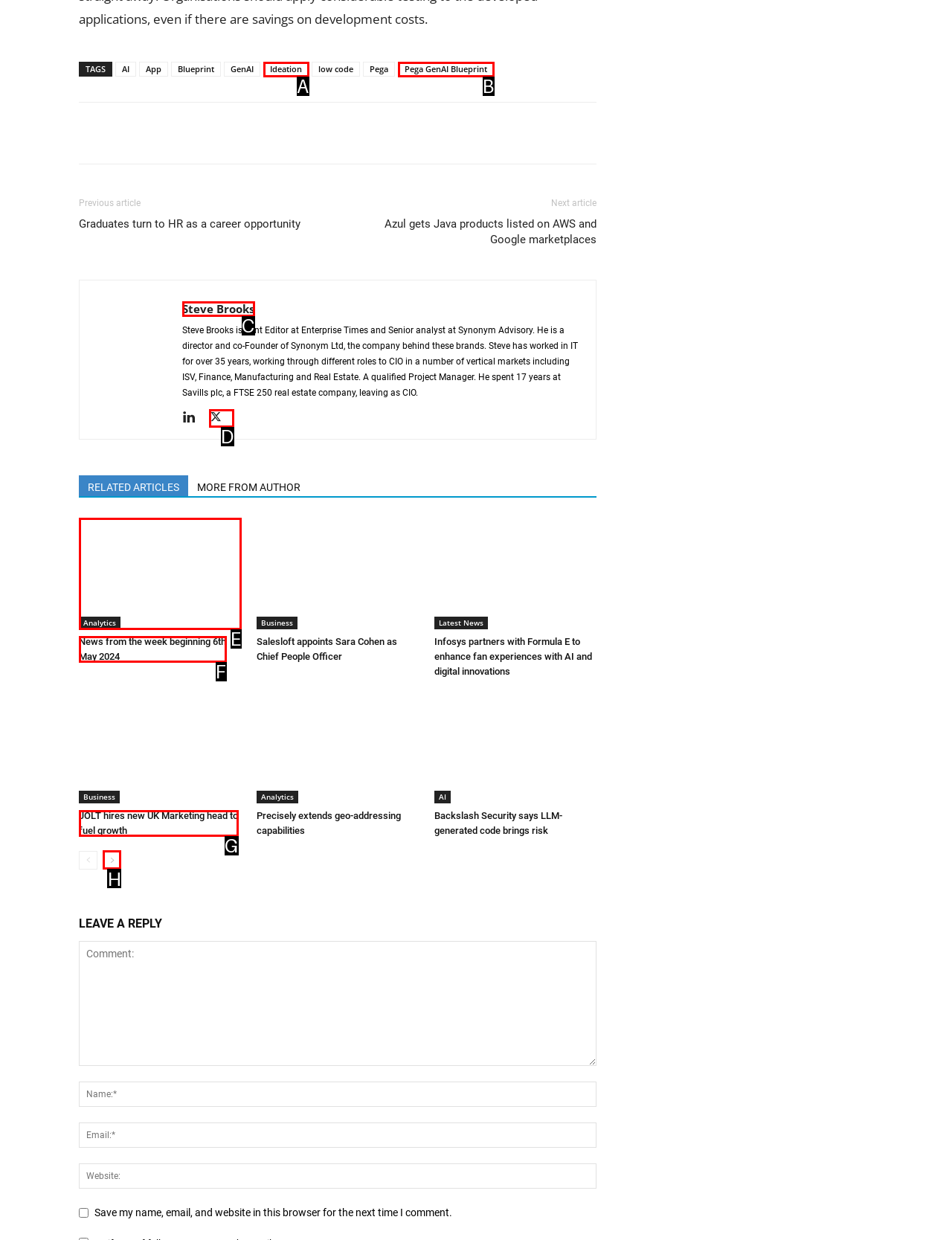Determine the HTML element to be clicked to complete the task: Click on the 'next-page' button. Answer by giving the letter of the selected option.

H